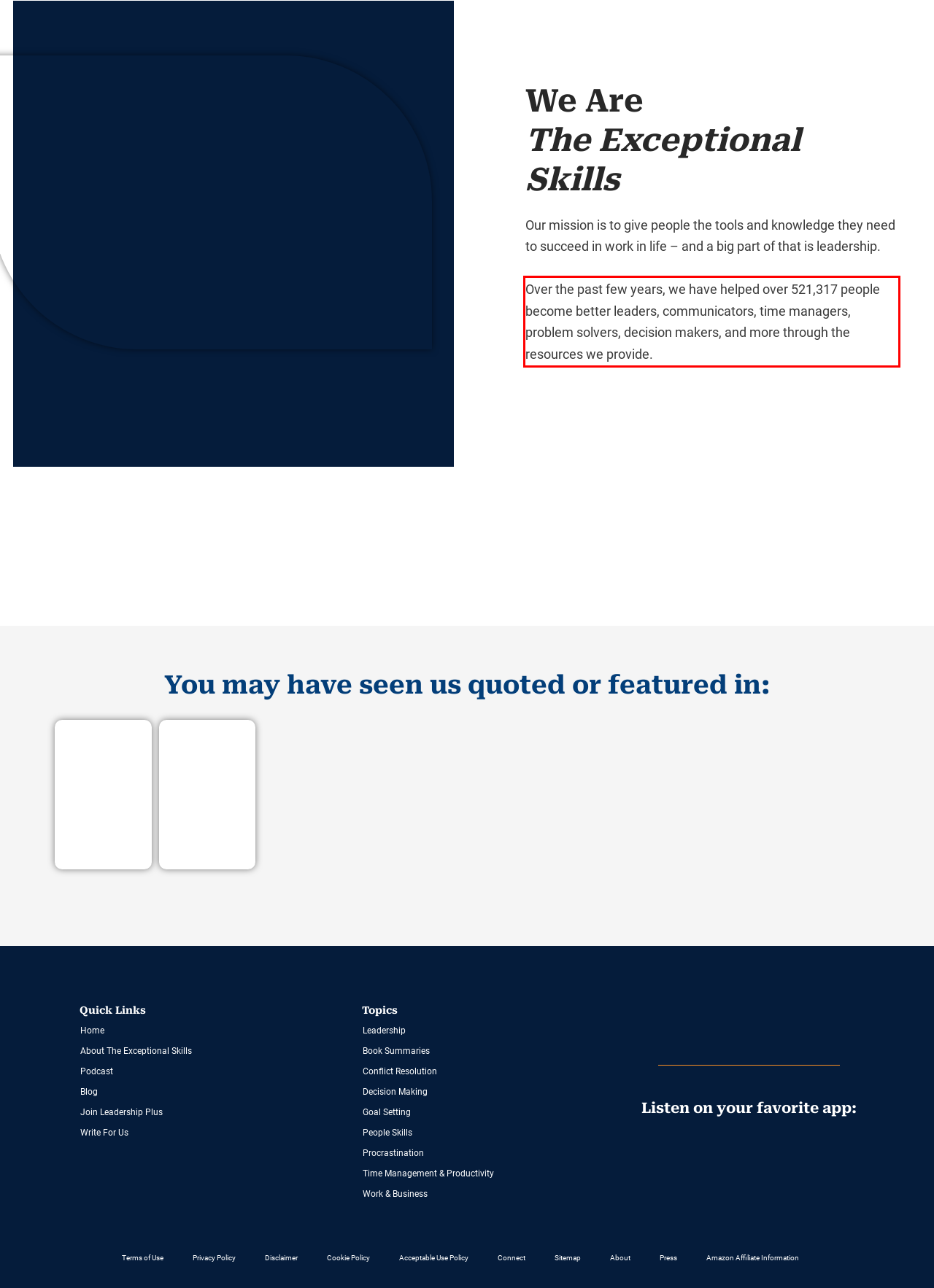Examine the webpage screenshot and use OCR to recognize and output the text within the red bounding box.

Over the past few years, we have helped over 521,317 people become better leaders, communicators, time managers, problem solvers, decision makers, and more through the resources we provide.